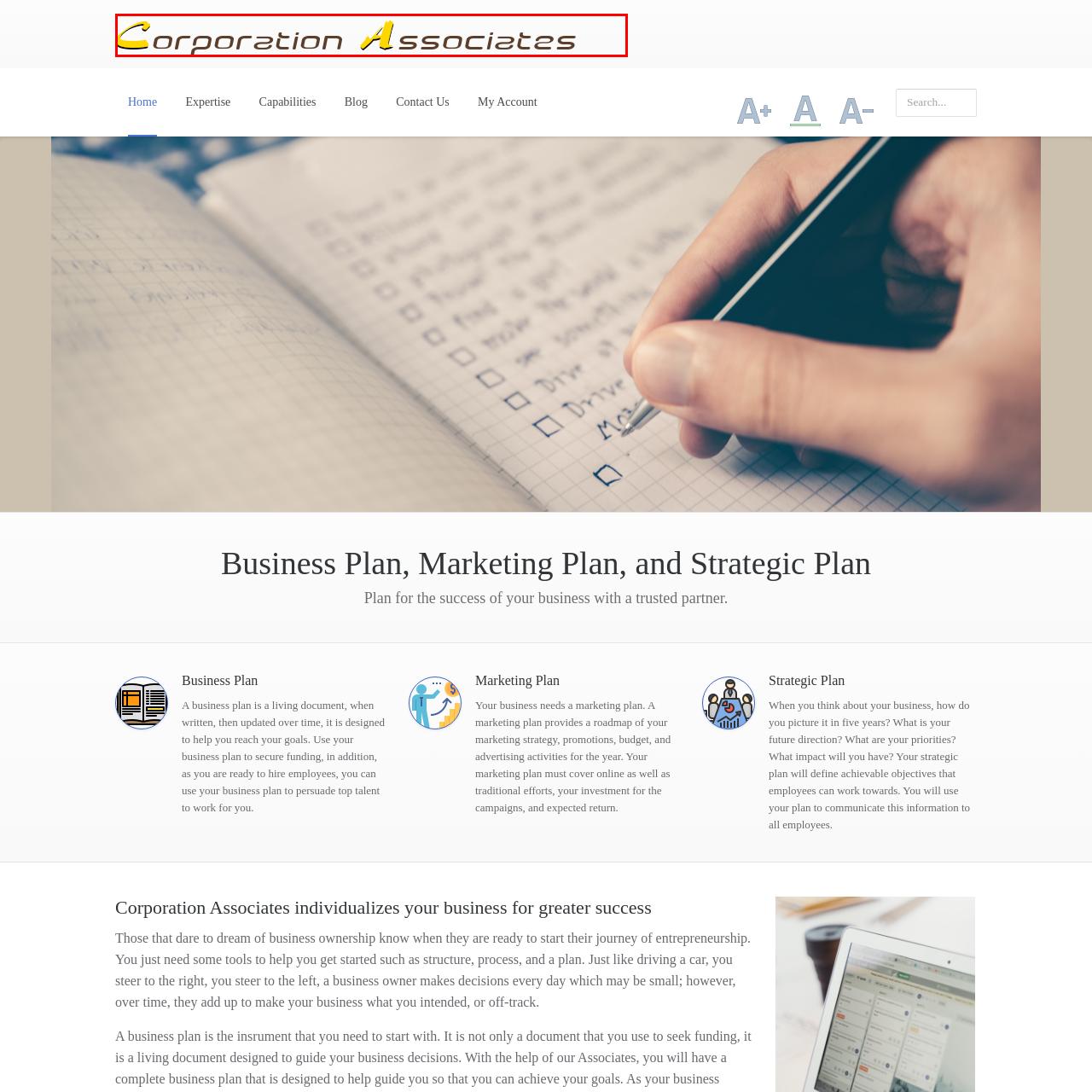What color is used to signify the company's innovative focus?
Concentrate on the image within the red bounding box and respond to the question with a detailed explanation based on the visual information provided.

The use of yellow for the letter 'A' in 'Associates' creatively signifies the company's innovative focus, which is a key aspect of their business strategy and development.